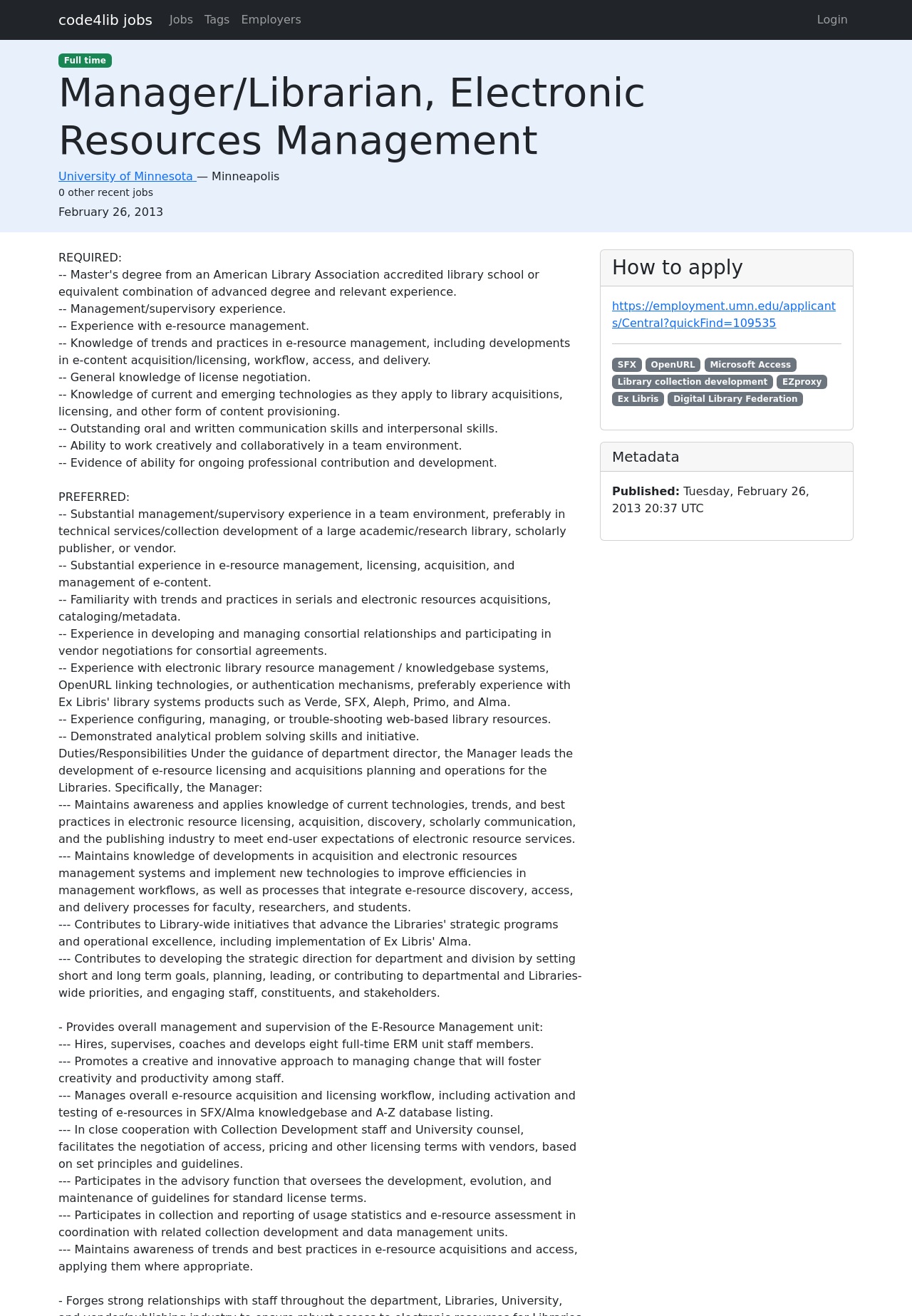Provide a single word or phrase answer to the question: 
What is the location of the job?

Minneapolis